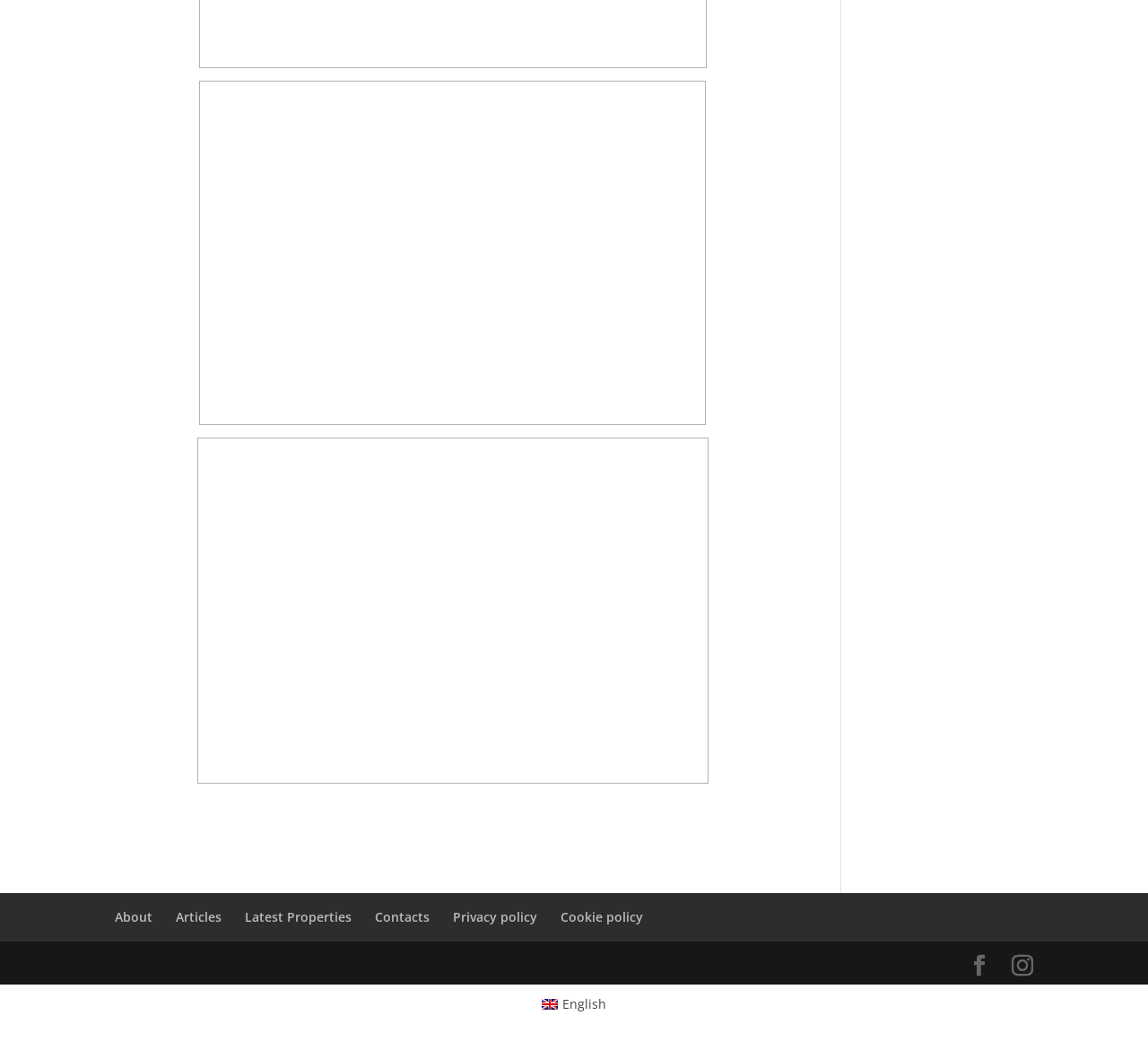Please find the bounding box coordinates of the clickable region needed to complete the following instruction: "View About page". The bounding box coordinates must consist of four float numbers between 0 and 1, i.e., [left, top, right, bottom].

[0.1, 0.865, 0.133, 0.881]